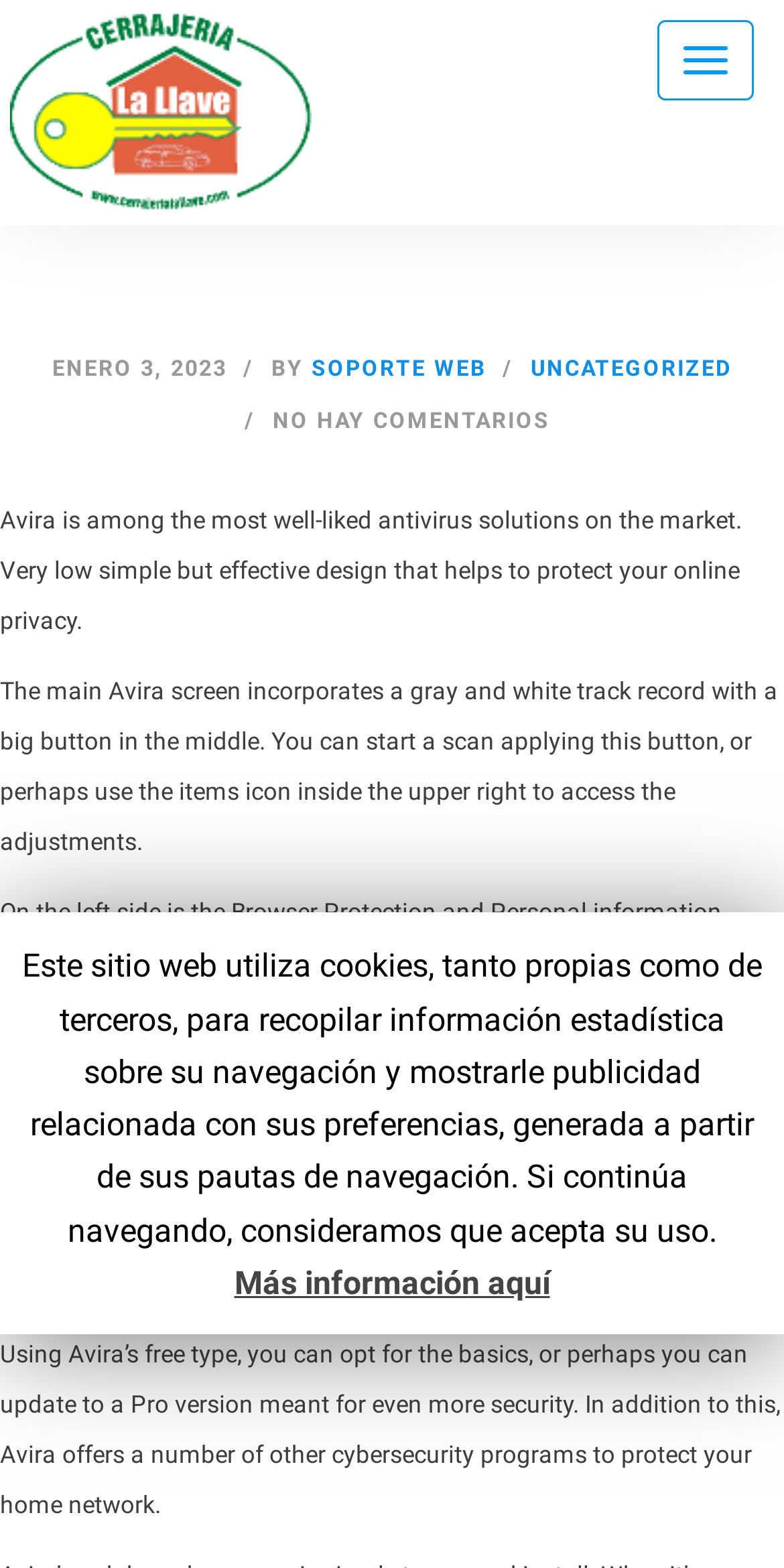Answer this question using a single word or a brief phrase:
What is the topic of the article?

Avira review